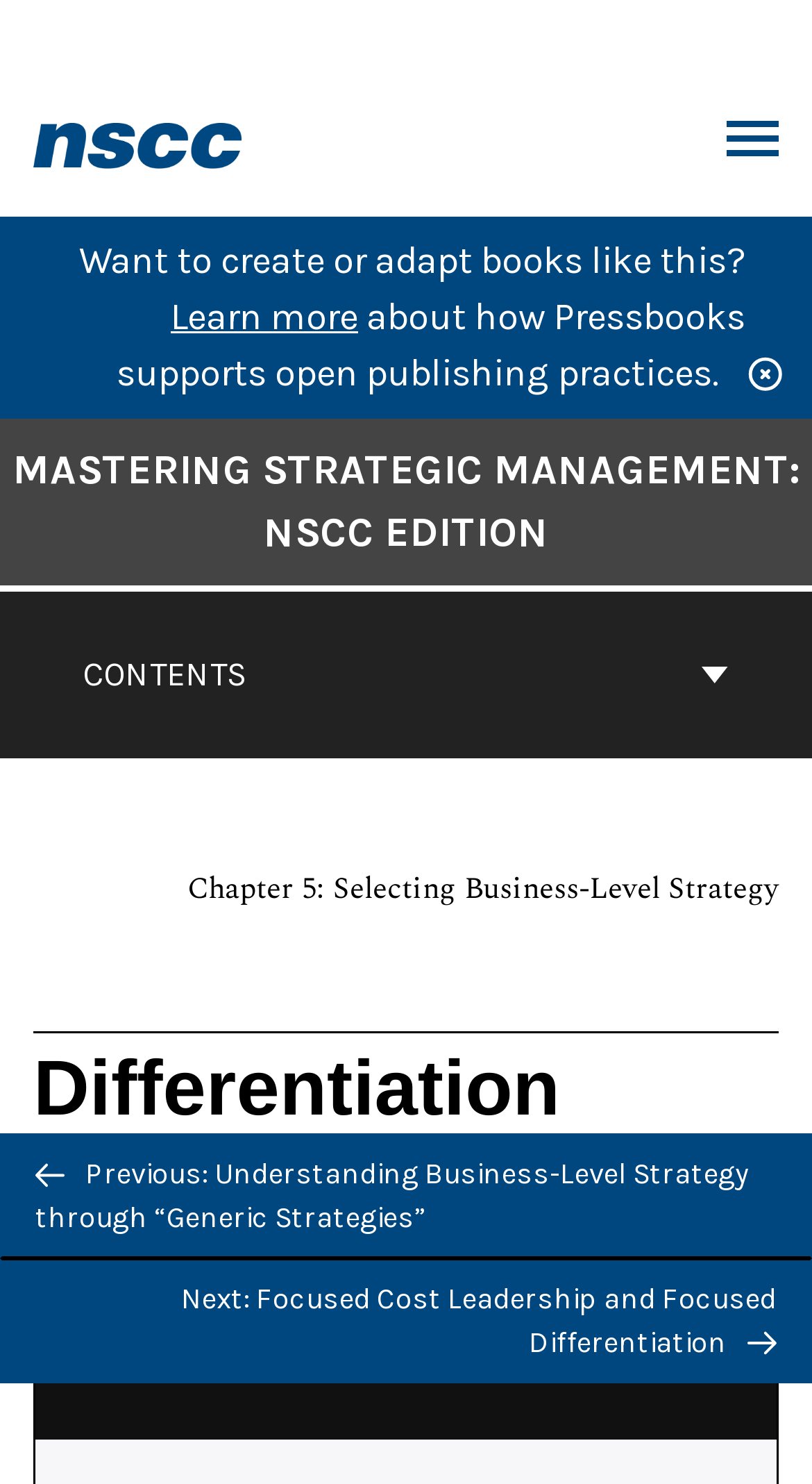What is the current chapter?
Please provide a single word or phrase as your answer based on the screenshot.

Chapter 5